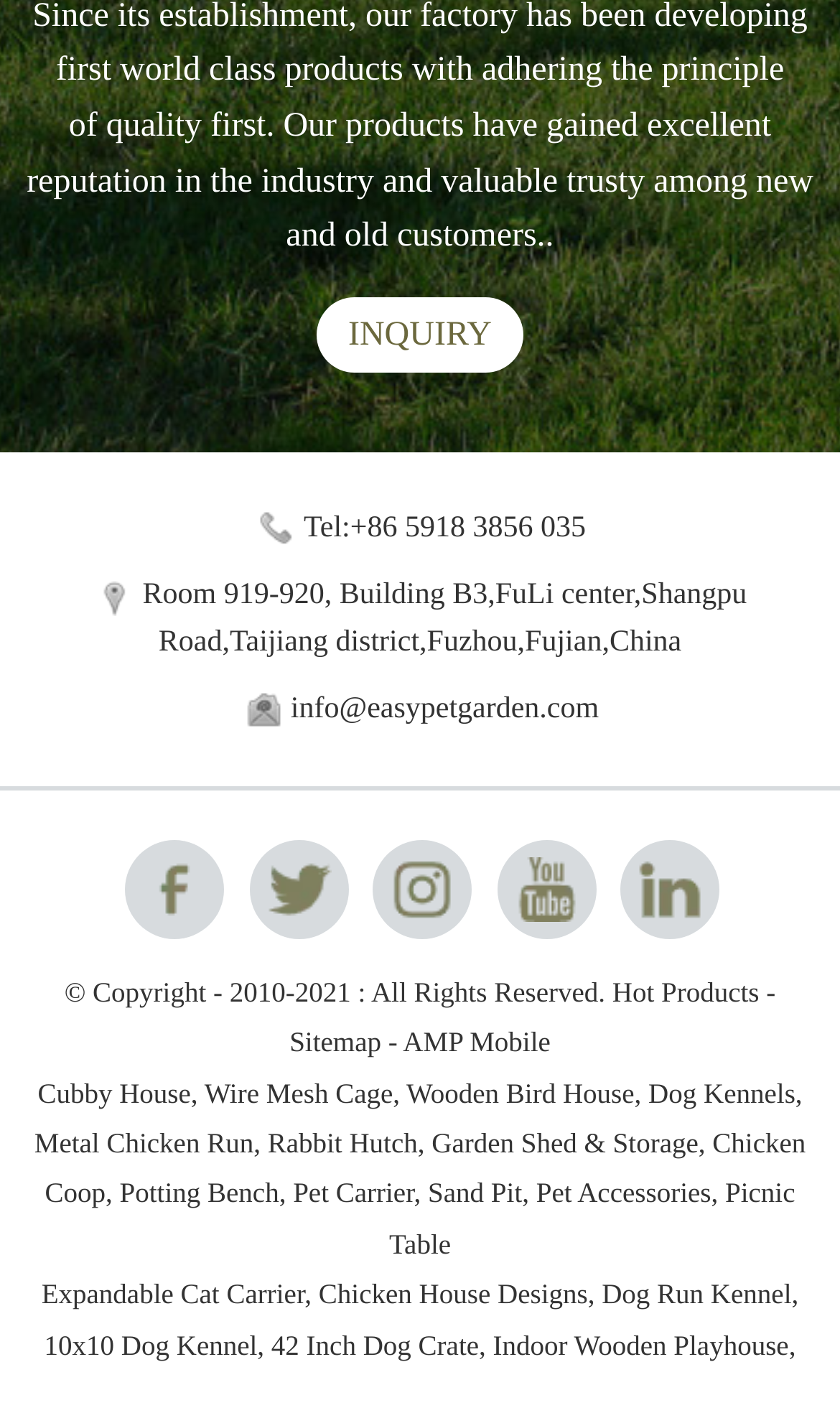Determine the bounding box coordinates of the element's region needed to click to follow the instruction: "Click on the 'INQUIRY' link". Provide these coordinates as four float numbers between 0 and 1, formatted as [left, top, right, bottom].

[0.378, 0.21, 0.622, 0.264]